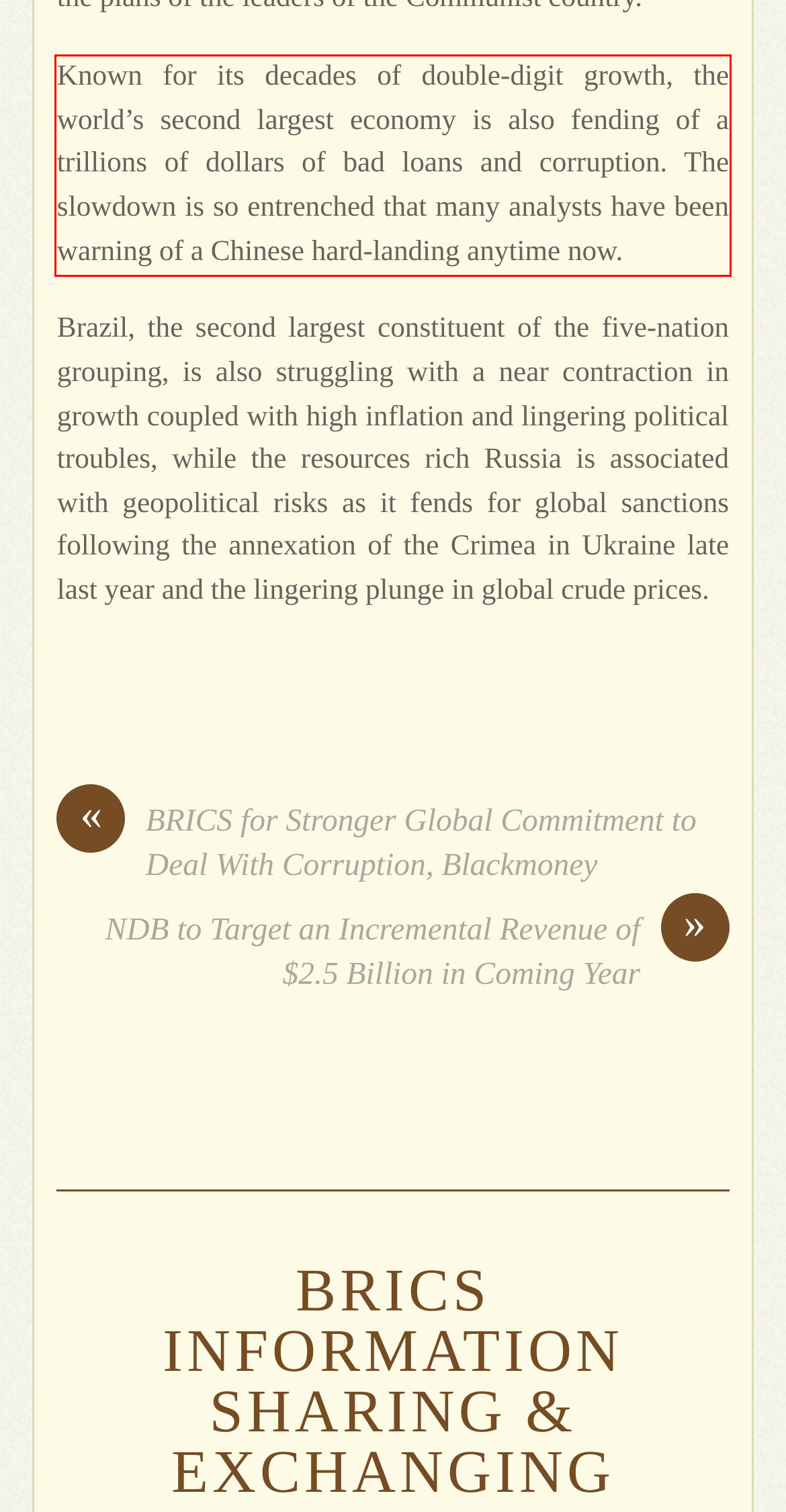Examine the webpage screenshot and use OCR to recognize and output the text within the red bounding box.

Known for its decades of double-digit growth, the world’s second largest economy is also fending of a trillions of dollars of bad loans and corruption. The slowdown is so entrenched that many analysts have been warning of a Chinese hard-landing anytime now.